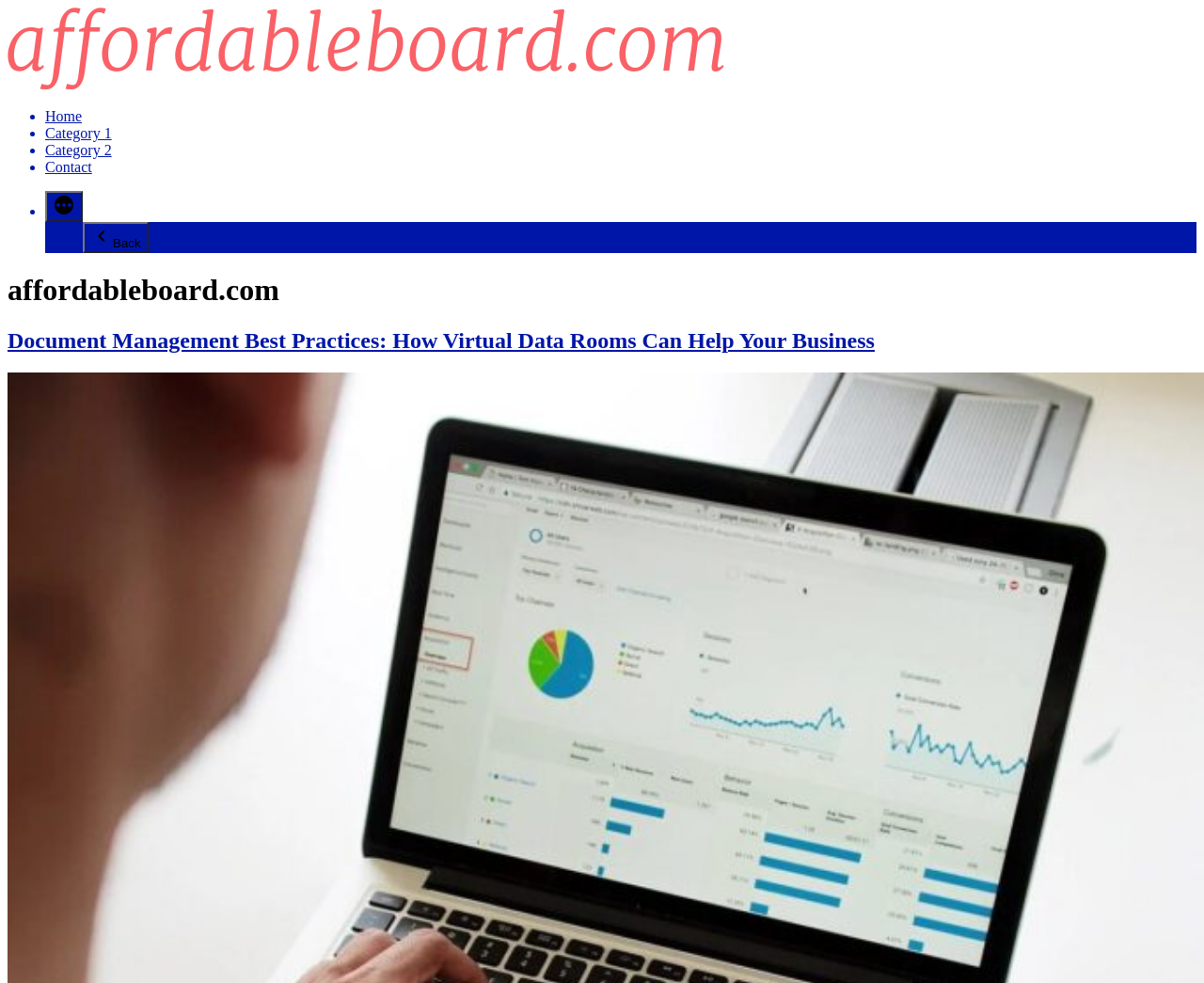Please provide a comprehensive response to the question based on the details in the image: What is the name of the website?

The name of the website can be found in the top-left corner of the webpage, where the logo is located. It is also mentioned in the navigation menu as 'affordableboard.com'.